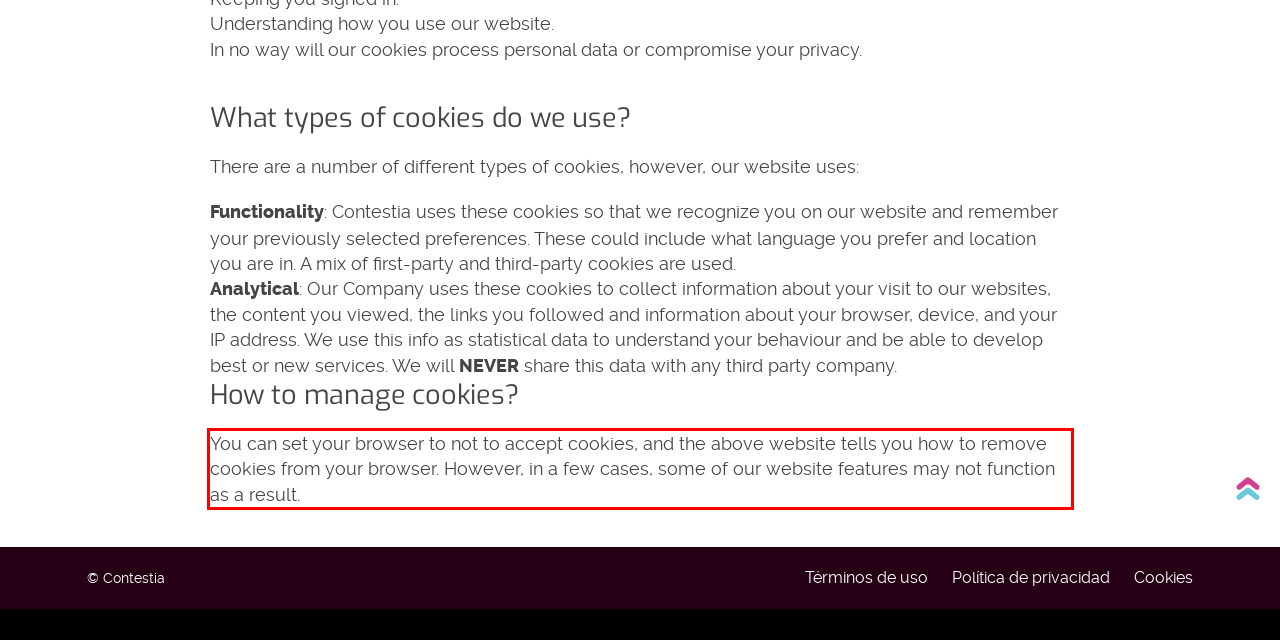Given a screenshot of a webpage with a red bounding box, please identify and retrieve the text inside the red rectangle.

You can set your browser to not to accept cookies, and the above website tells you how to remove cookies from your browser. However, in a few cases, some of our website features may not function as a result.